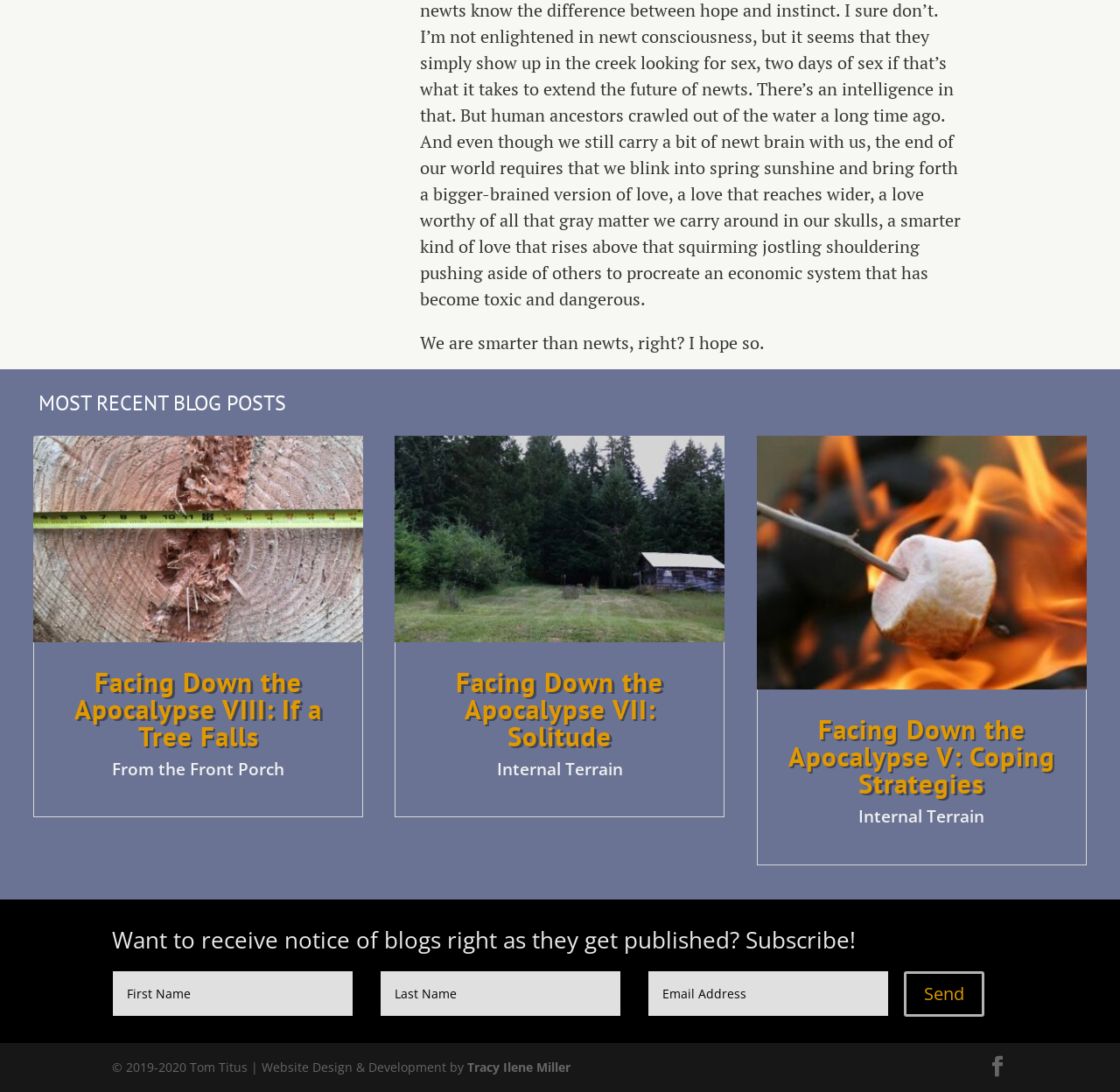Please find the bounding box coordinates of the element that you should click to achieve the following instruction: "Enter text in the first textbox". The coordinates should be presented as four float numbers between 0 and 1: [left, top, right, bottom].

[0.101, 0.889, 0.315, 0.93]